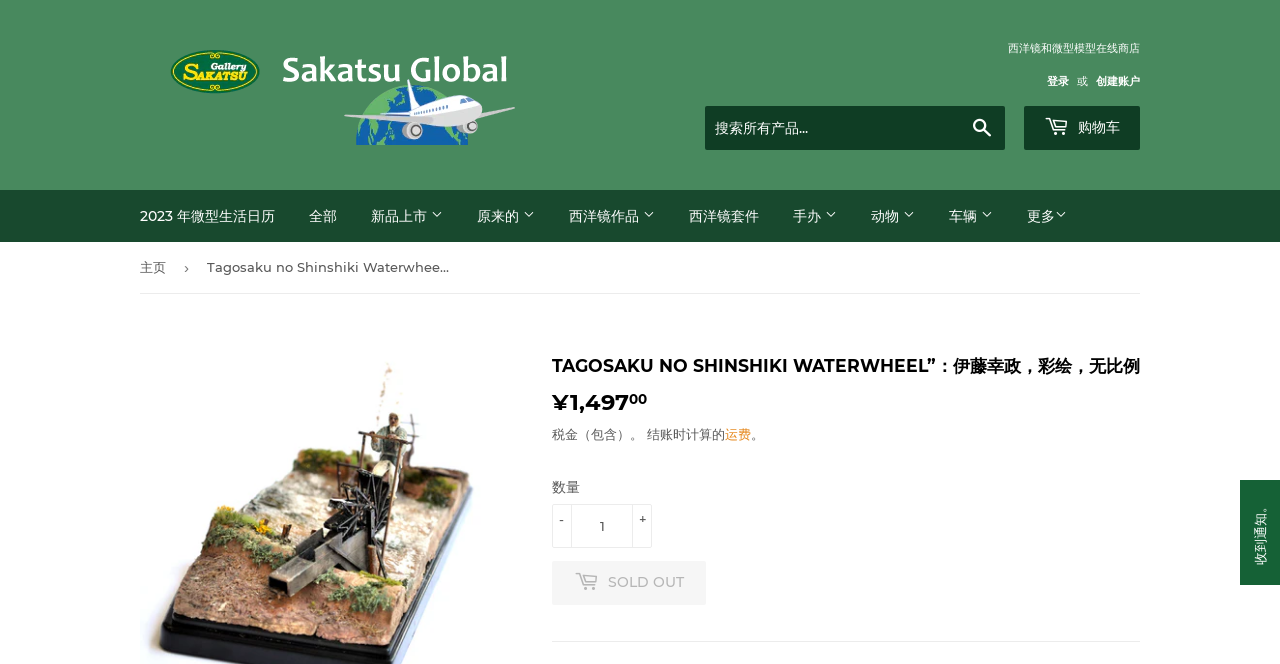Please specify the bounding box coordinates of the region to click in order to perform the following instruction: "Click the 'FROGS TODAY SHOW' link".

None